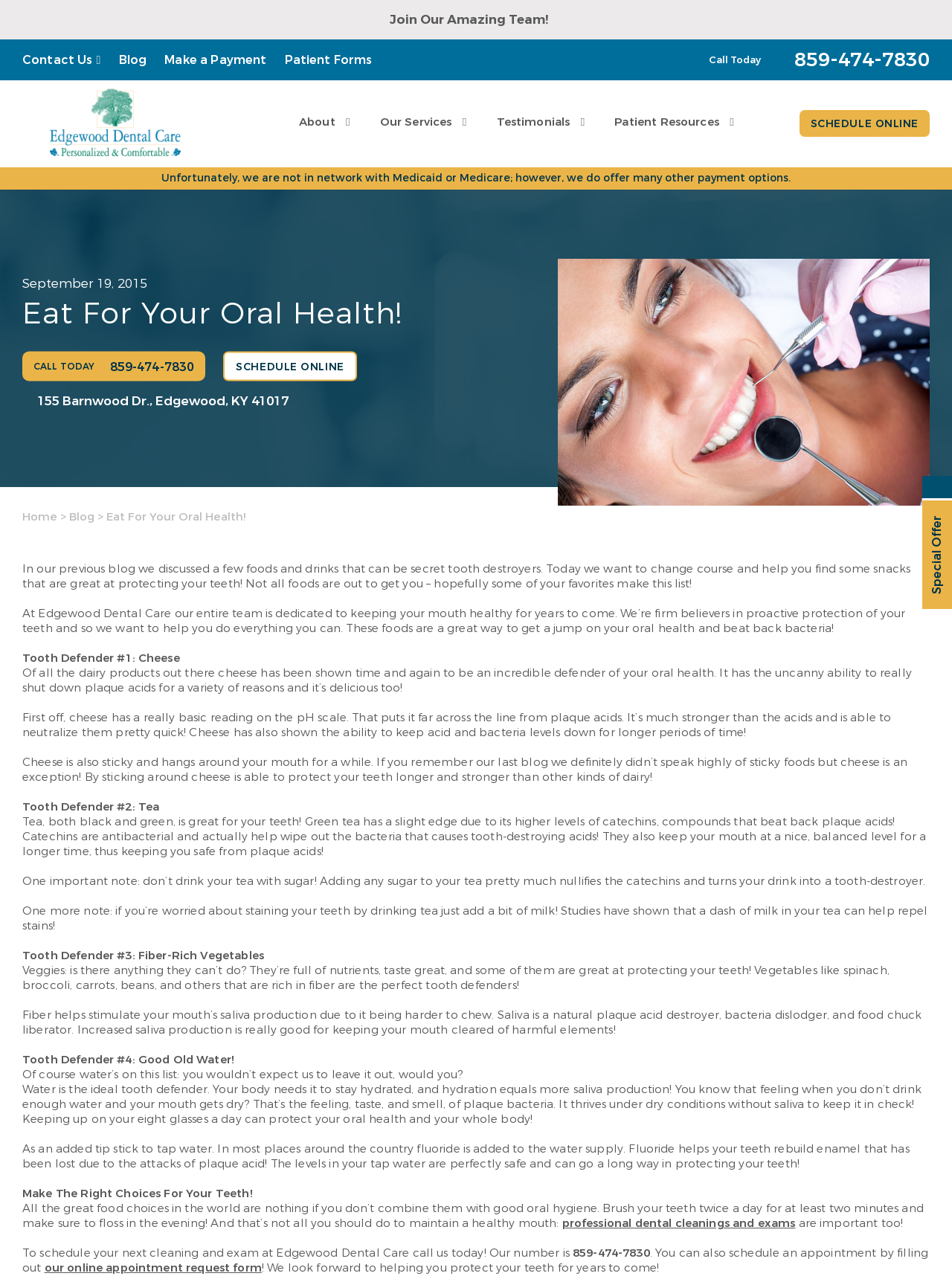Provide a brief response using a word or short phrase to this question:
What is the phone number to call for Edgewood, KY office?

859-474-7830